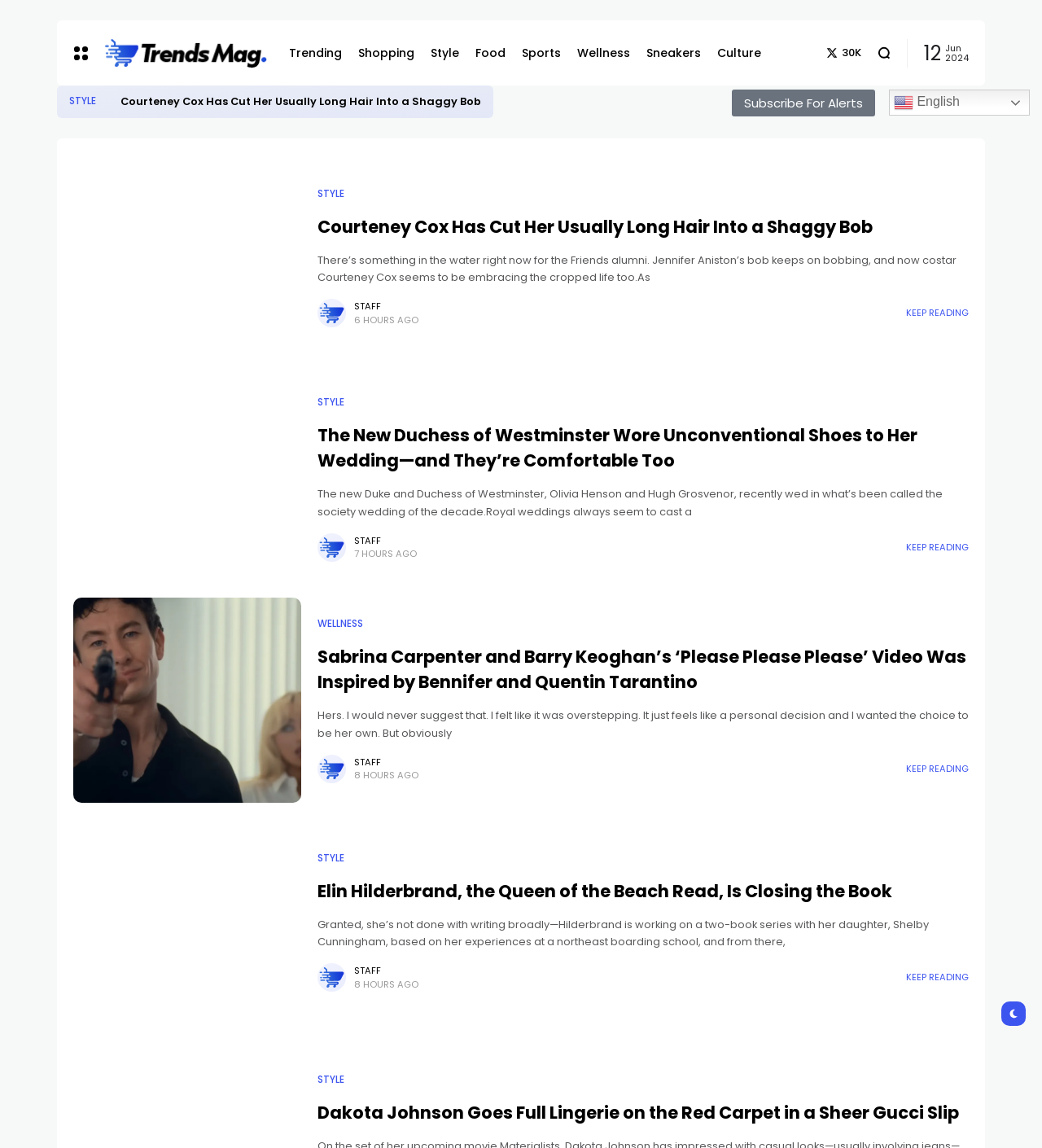Answer briefly with one word or phrase:
How many articles are displayed on the webpage?

4